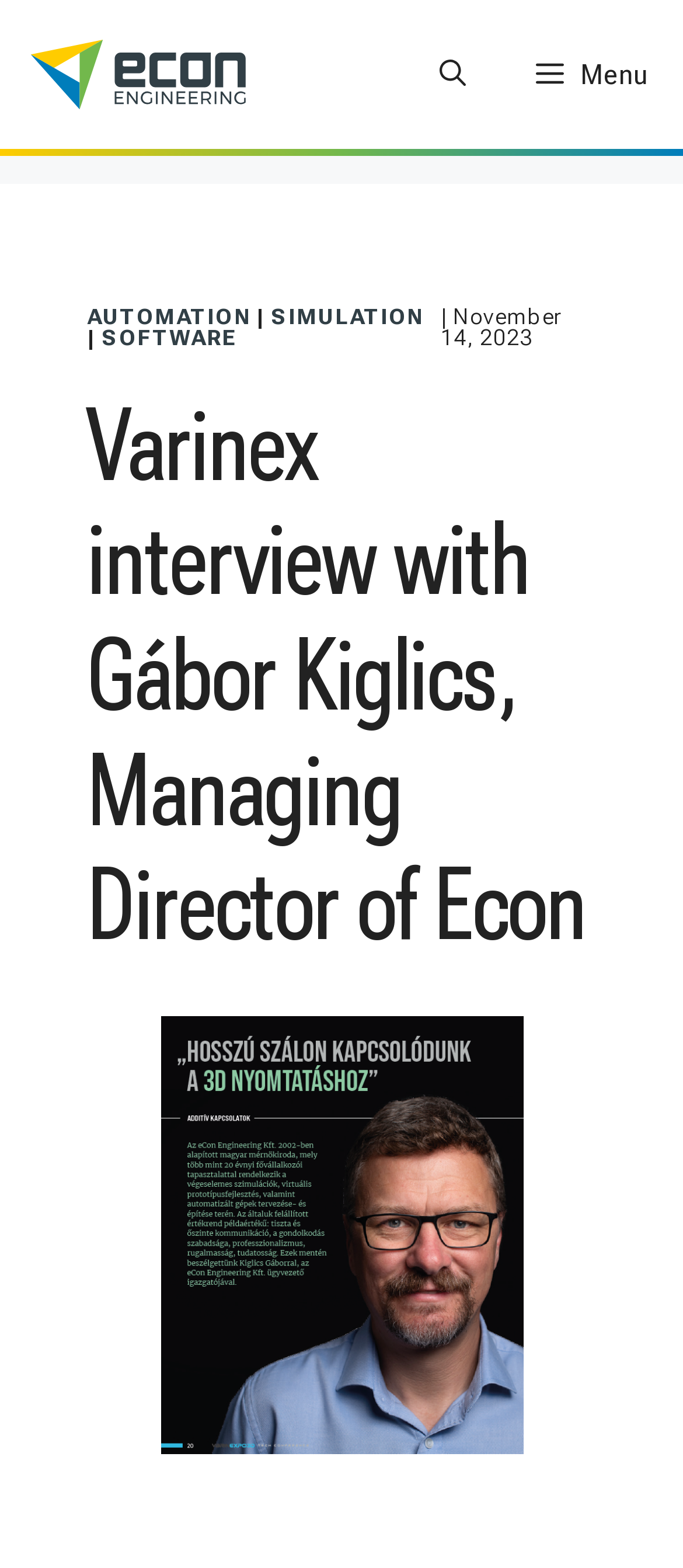How many menu items are there in the search bar?
From the screenshot, supply a one-word or short-phrase answer.

4